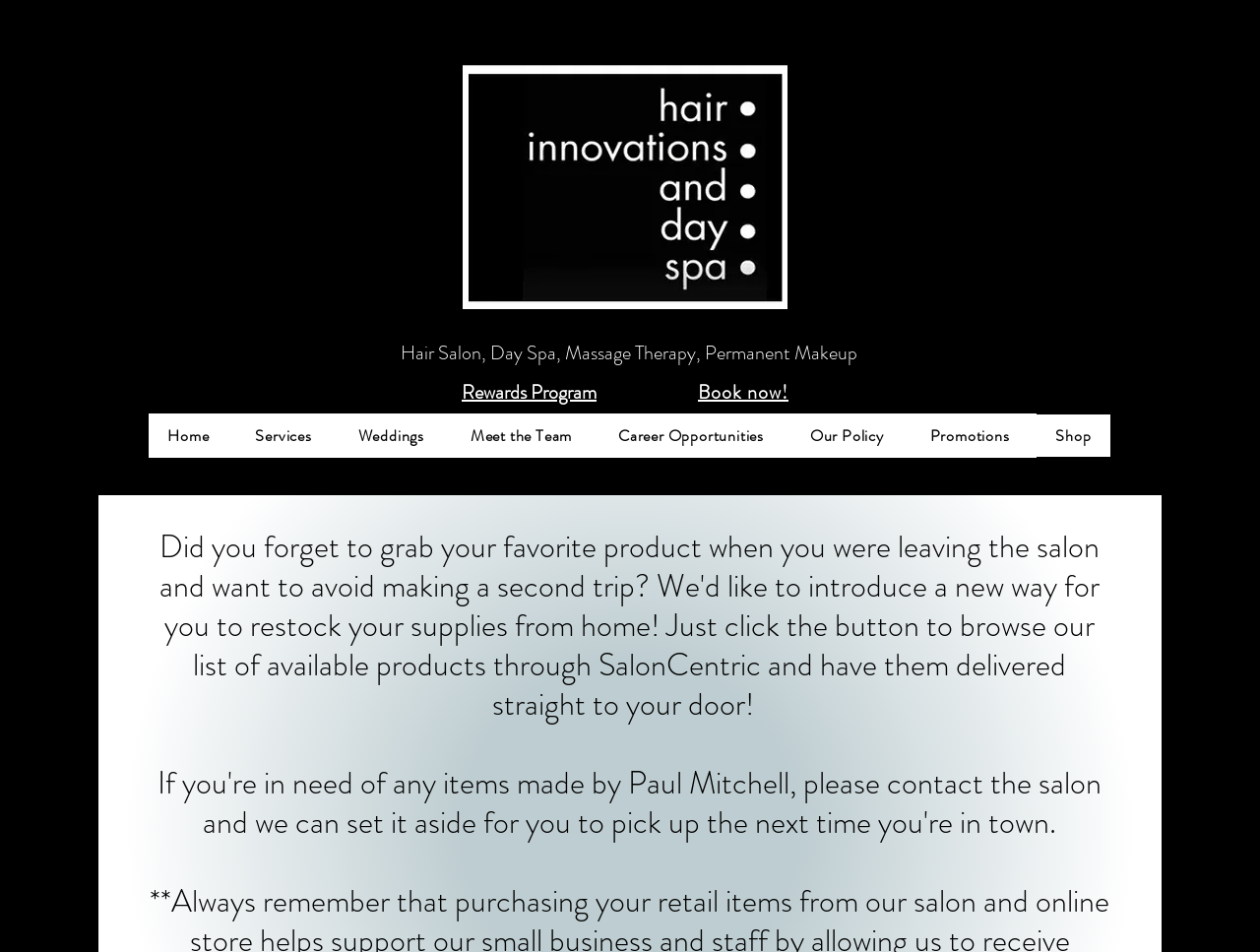Using the information in the image, give a comprehensive answer to the question: 
What is the first service listed?

The navigation menu 'Site' has several links, and the first link is 'Home', which is the first service listed.